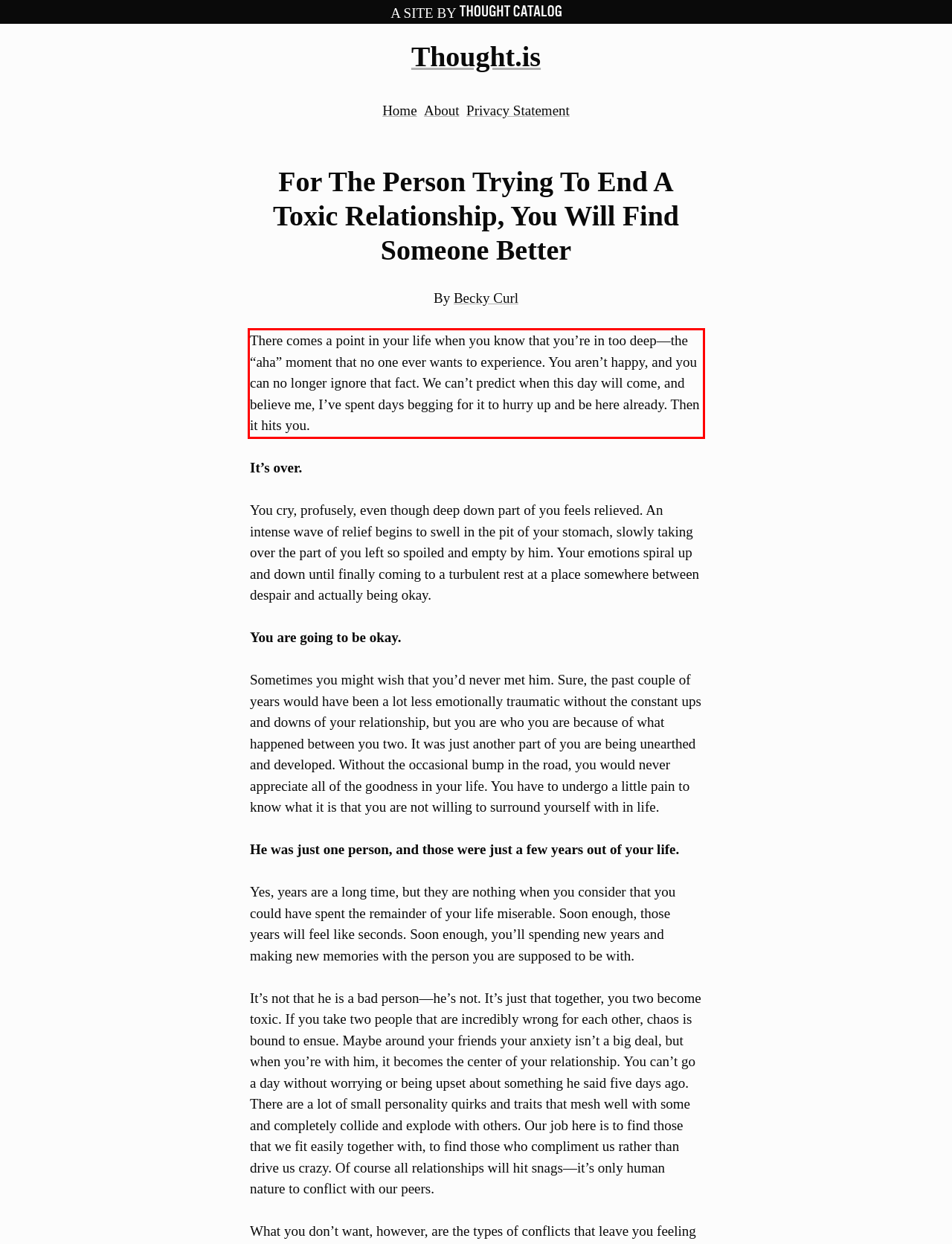Please perform OCR on the text within the red rectangle in the webpage screenshot and return the text content.

There comes a point in your life when you know that you’re in too deep—the “aha” moment that no one ever wants to experience. You aren’t happy, and you can no longer ignore that fact. We can’t predict when this day will come, and believe me, I’ve spent days begging for it to hurry up and be here already. Then it hits you.